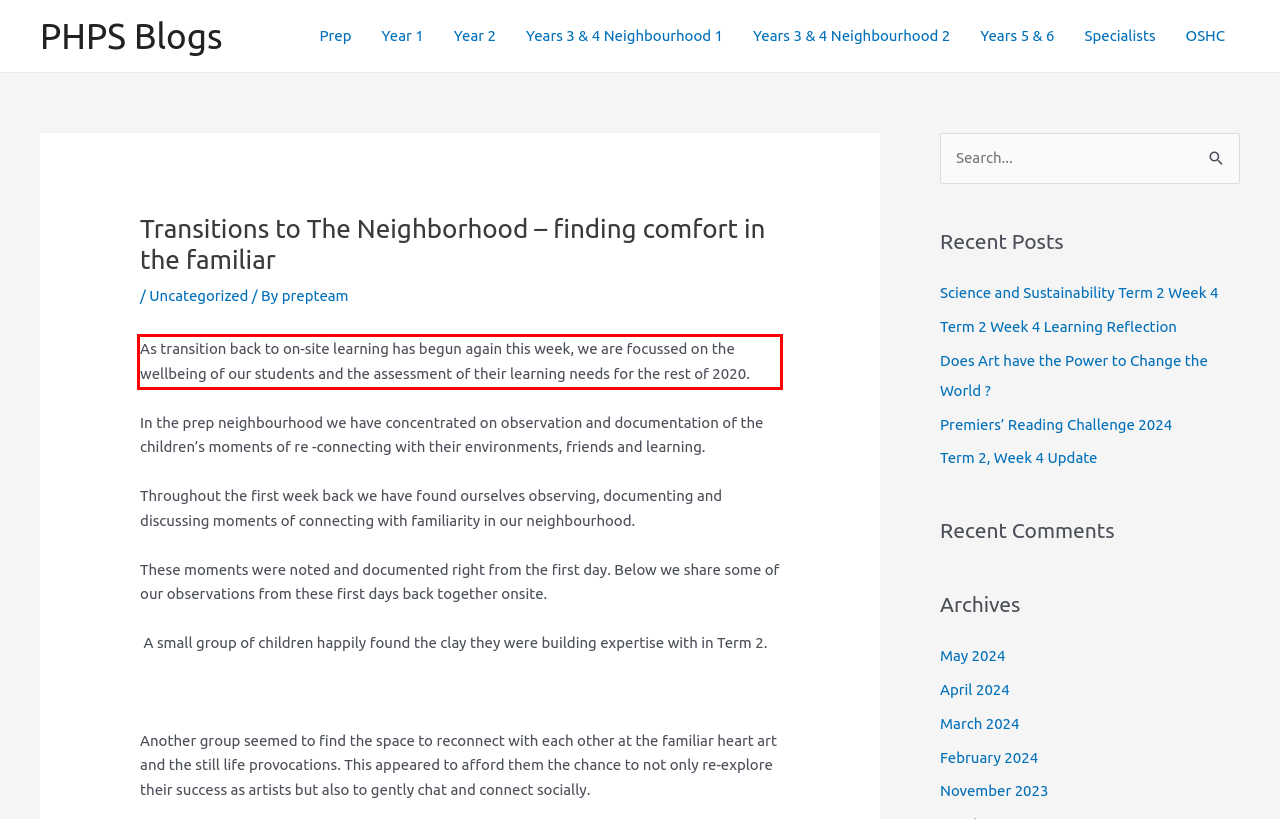You are looking at a screenshot of a webpage with a red rectangle bounding box. Use OCR to identify and extract the text content found inside this red bounding box.

As transition back to on-site learning has begun again this week, we are focussed on the wellbeing of our students and the assessment of their learning needs for the rest of 2020.